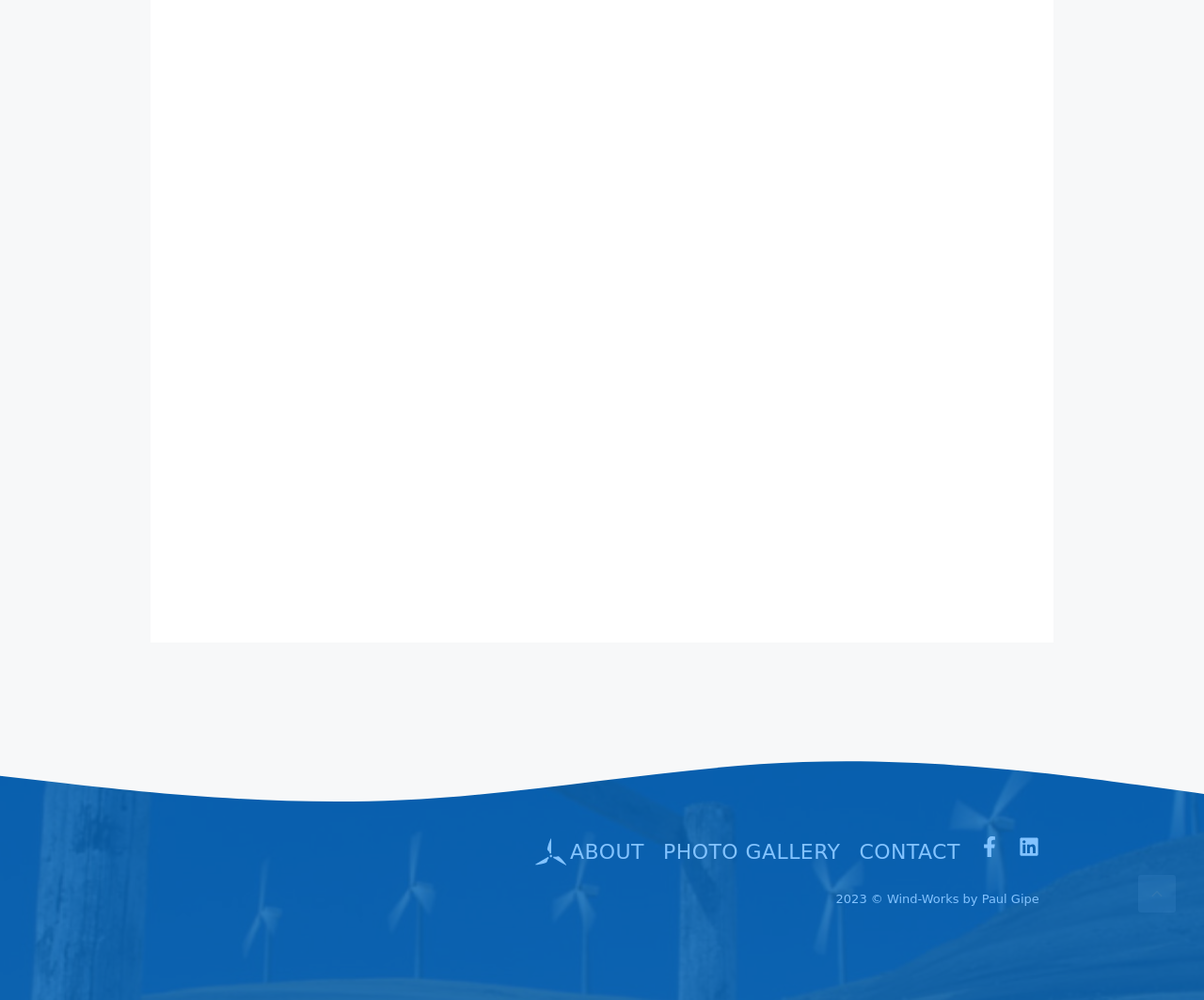How many navigation links are there? Examine the screenshot and reply using just one word or a brief phrase.

4